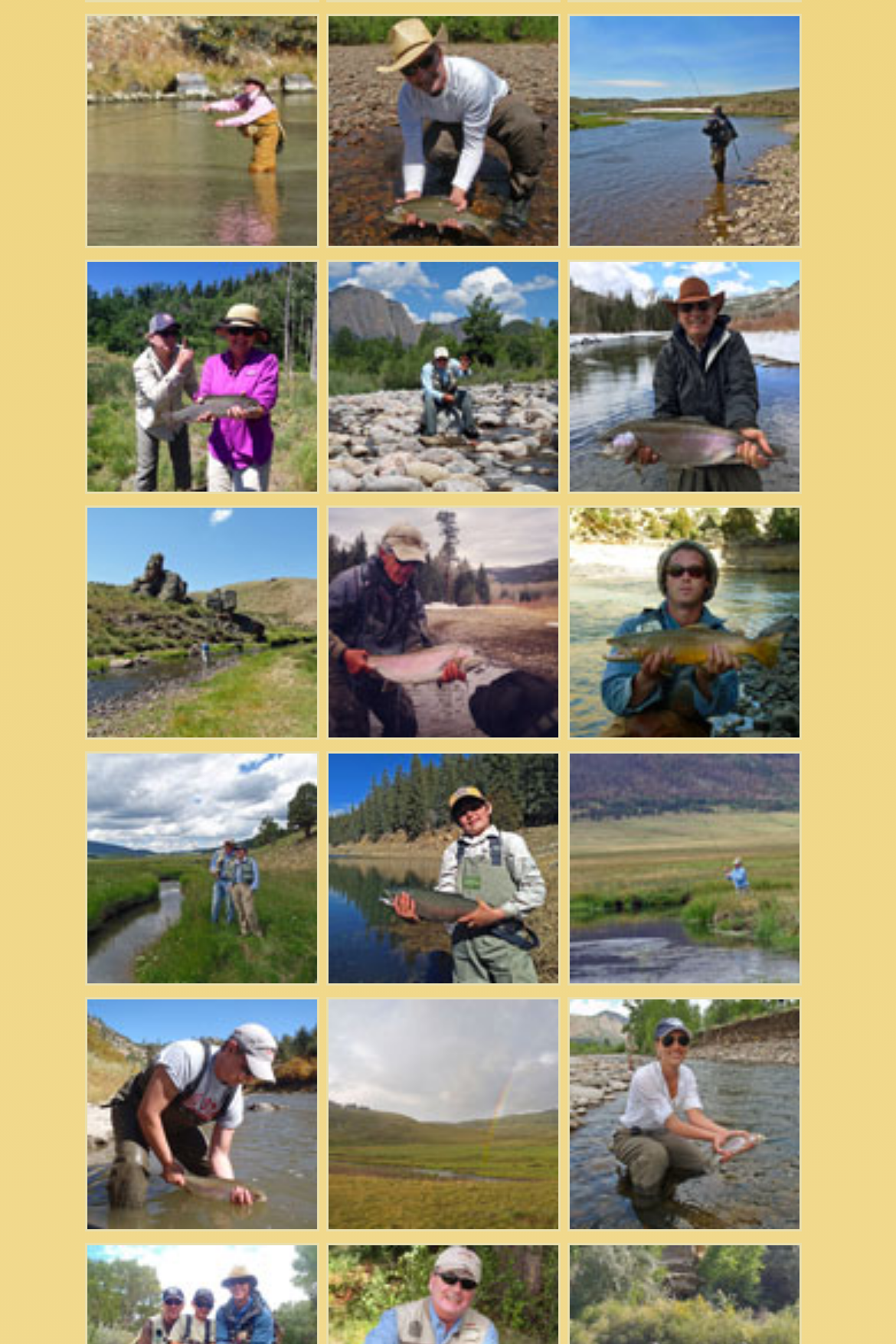What is the main theme of this webpage?
Using the image, respond with a single word or phrase.

Fly Fishing